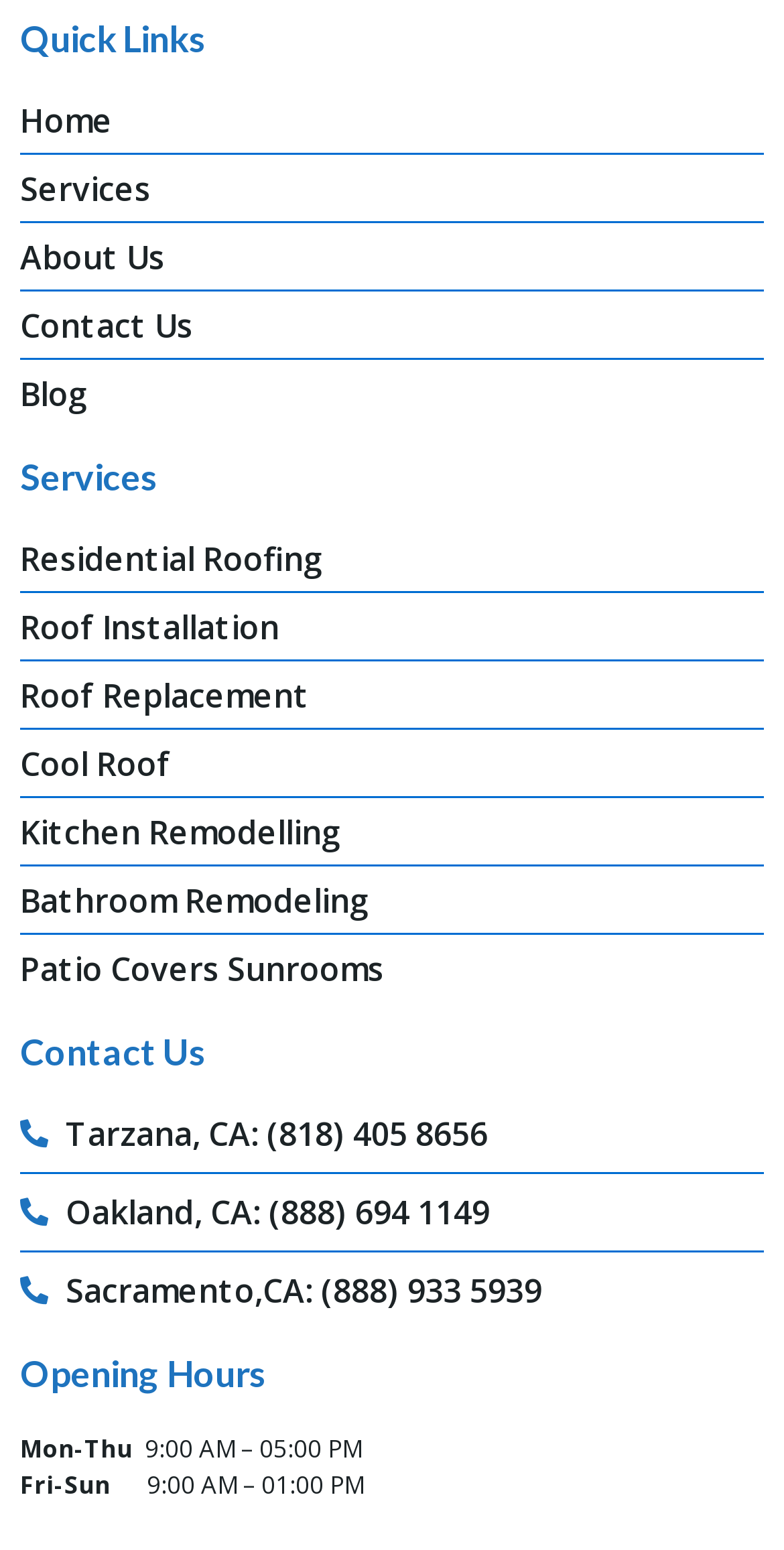What is the phone number for Tarzana, CA?
Using the visual information from the image, give a one-word or short-phrase answer.

(818) 405 8656